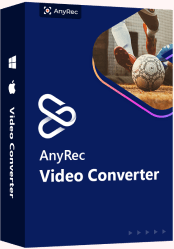What is the primary function of the software?
Could you answer the question in a detailed manner, providing as much information as possible?

The caption highlights the software's ability to effectively remove watermarks from videos without compromising their original quality, suggesting that this is its primary function.